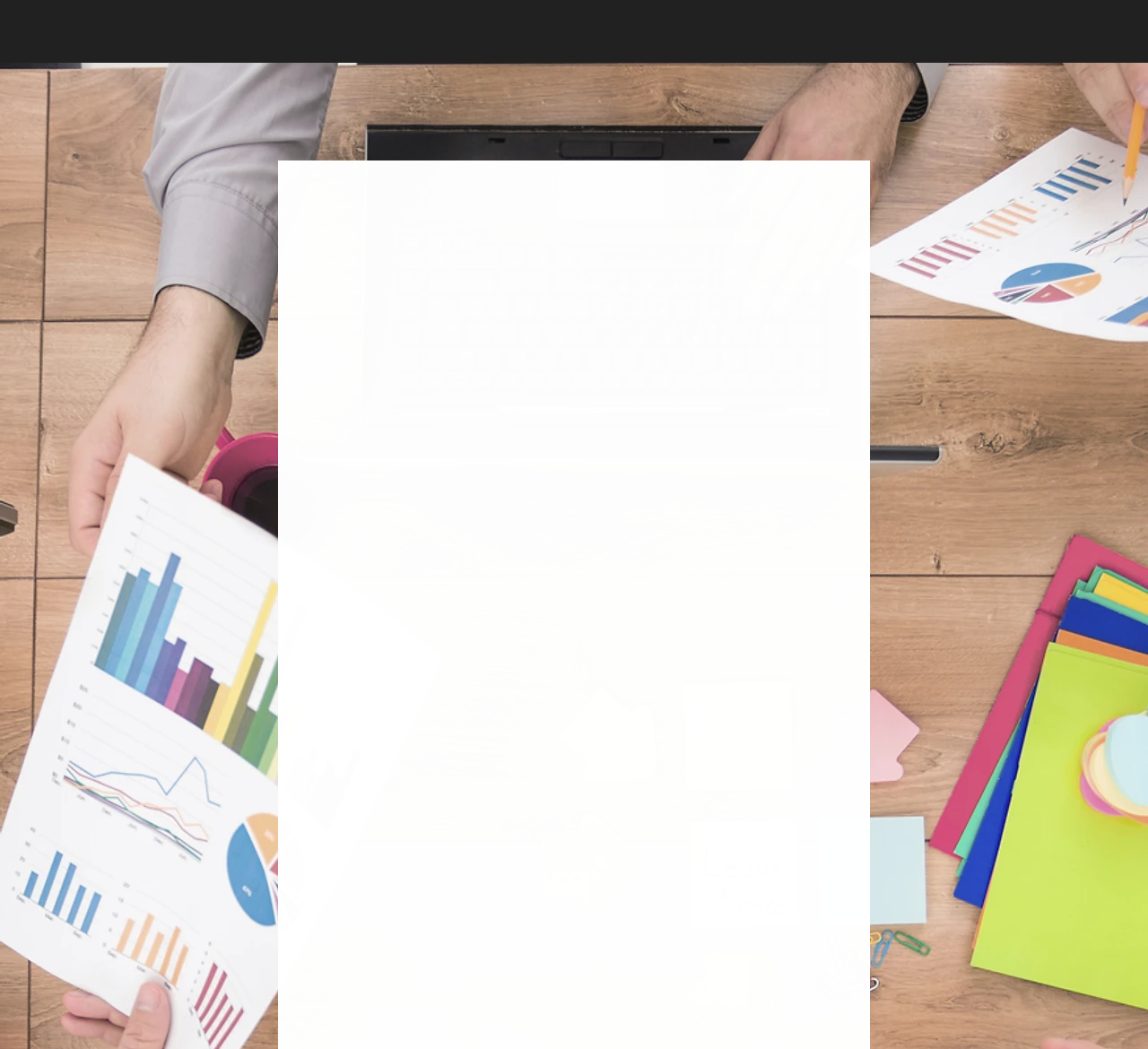Please identify the bounding box coordinates of the element that needs to be clicked to execute the following command: "Click on the 'Our services' link". Provide the bounding box using four float numbers between 0 and 1, formatted as [left, top, right, bottom].

[0.427, 0.006, 0.518, 0.049]